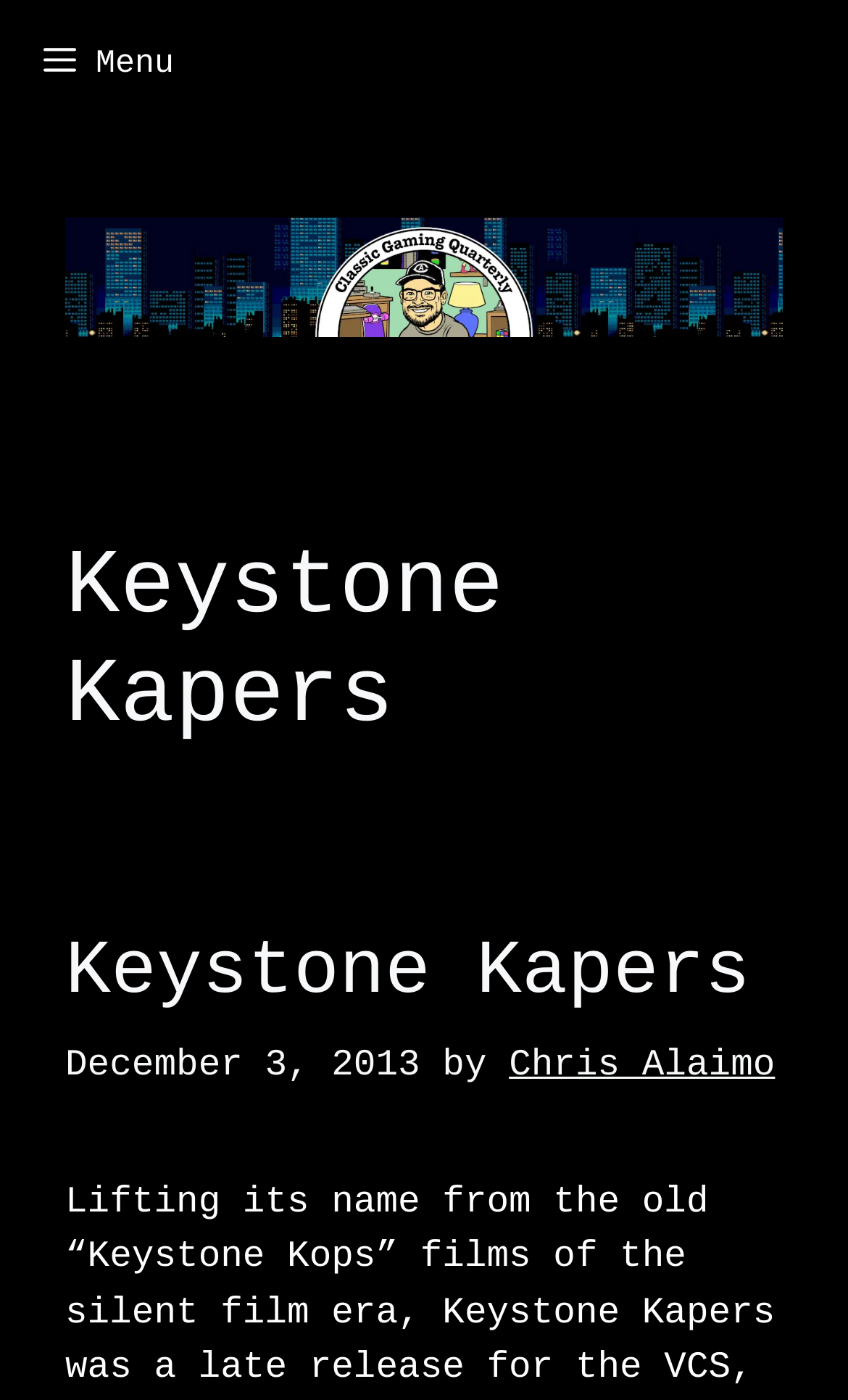What is the name of the classic gaming quarterly? From the image, respond with a single word or brief phrase.

Keystone Kapers